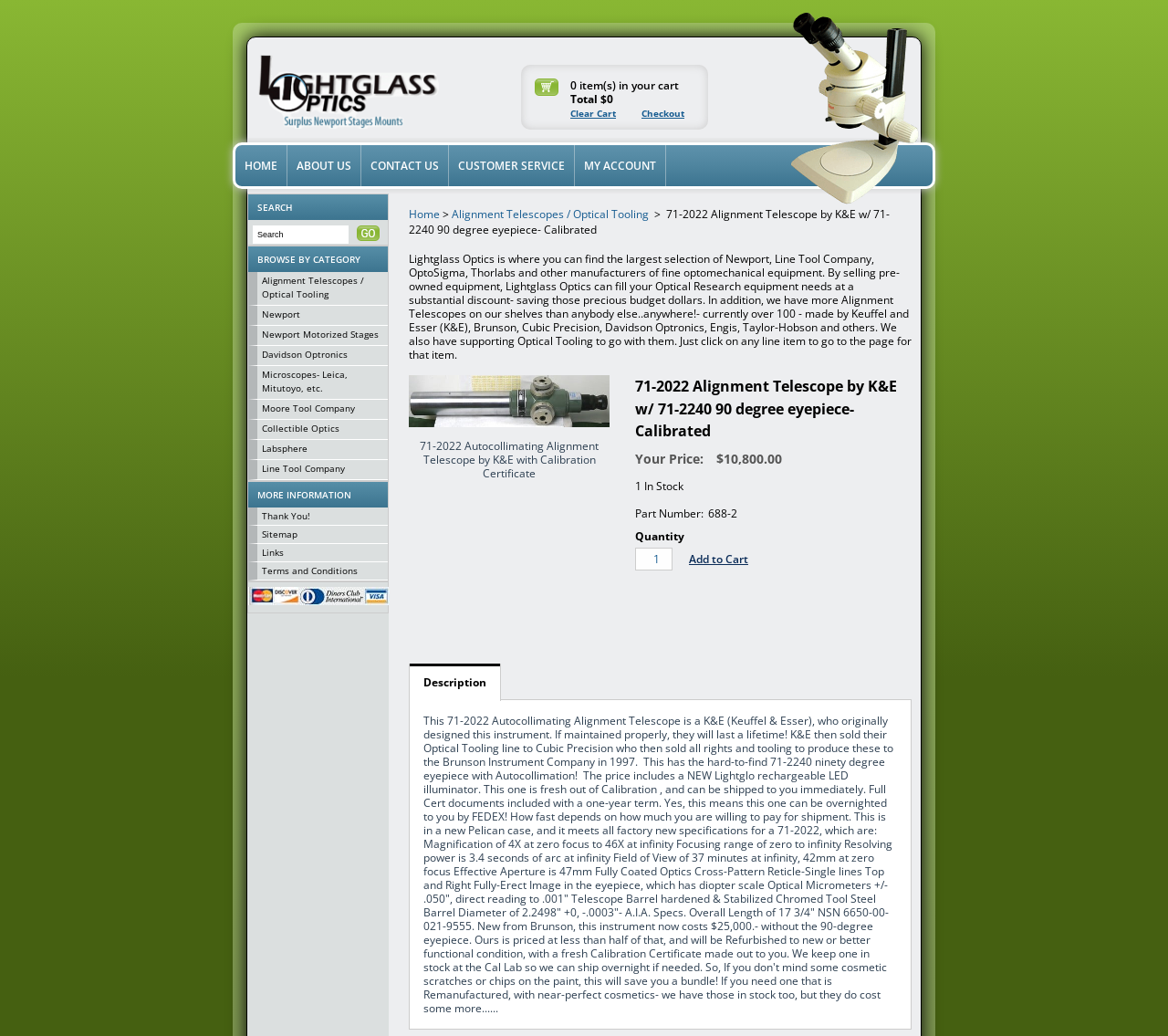Determine the bounding box coordinates of the clickable region to execute the instruction: "Checkout". The coordinates should be four float numbers between 0 and 1, denoted as [left, top, right, bottom].

[0.549, 0.103, 0.586, 0.115]